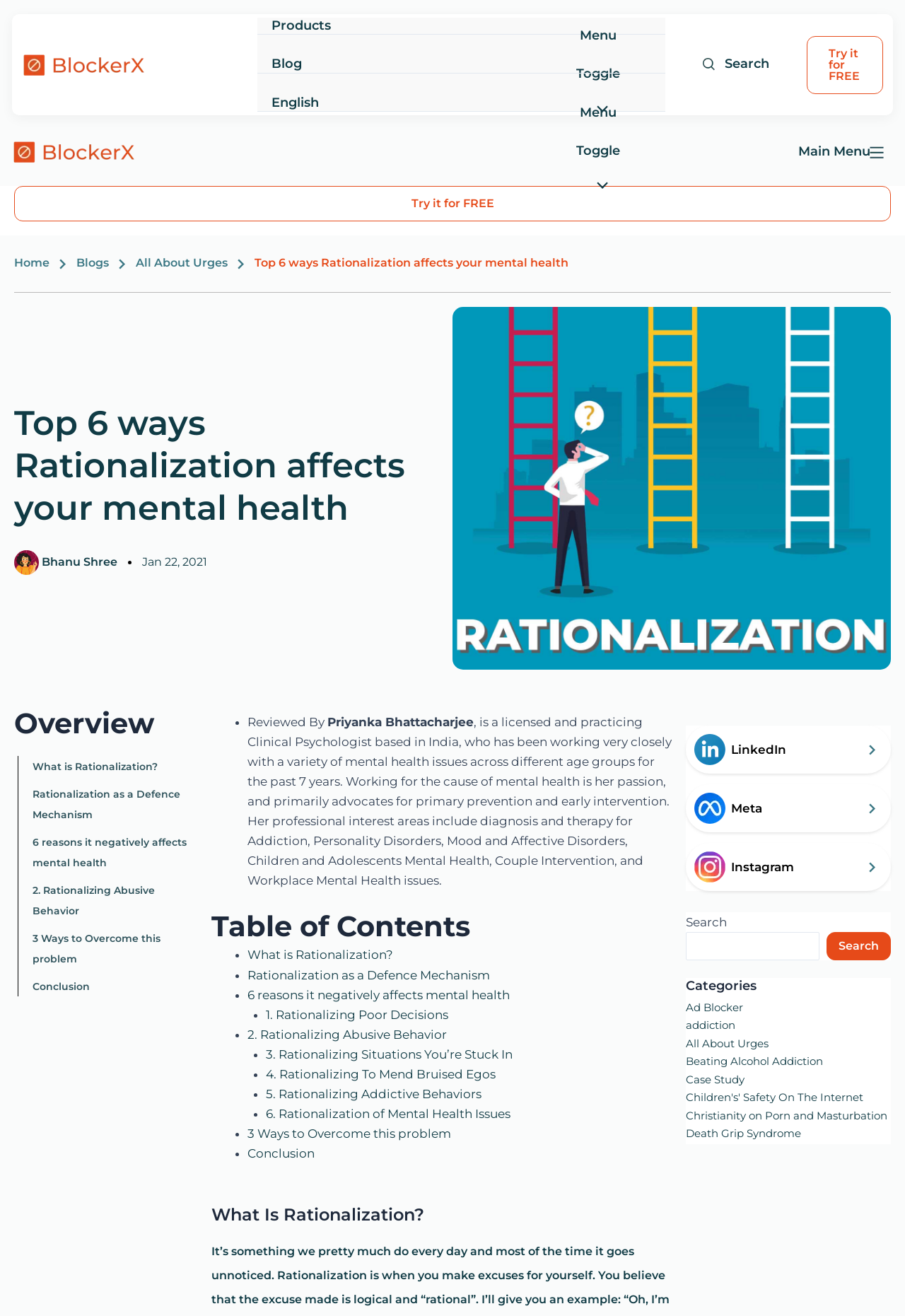Summarize the webpage comprehensively, mentioning all visible components.

This webpage is about rationalization and its effects on mental health. At the top, there is a navigation menu with links to "Products", "Blog", and "English". Below the navigation menu, there is a search icon link and a "Try it for FREE" button. 

On the left side, there is a vertical menu with links to "Home", "Blogs", "All About Urges", and other topics. 

The main content of the webpage starts with a heading "Top 6 ways Rationalization affects your mental health" followed by a brief introduction. Below the introduction, there is an image and a section about the author, Priyanka Bhattacharjee, a licensed and practicing Clinical Psychologist. 

The main content is divided into sections, including "Overview", "What is Rationalization?", "Rationalization as a Defence Mechanism", "6 reasons it negatively affects mental health", and "3 Ways to Overcome this problem". Each section has a heading and a brief description. 

On the right side, there is a table of contents with links to each section. 

At the bottom of the webpage, there are social media links to LinkedIn, Meta, and Instagram, as well as a search box.